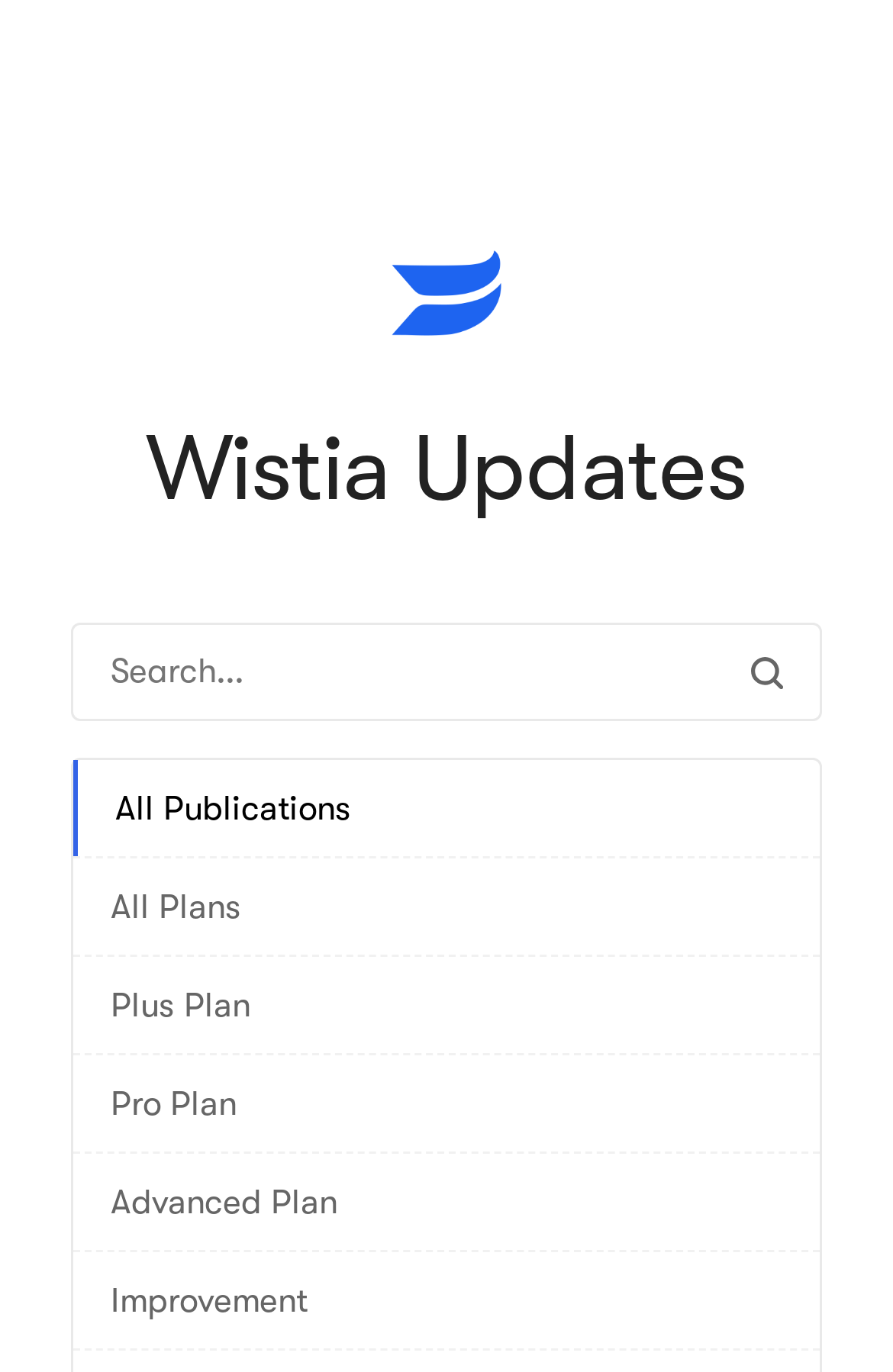Please specify the coordinates of the bounding box for the element that should be clicked to carry out this instruction: "View Pro Plan". The coordinates must be four float numbers between 0 and 1, formatted as [left, top, right, bottom].

[0.083, 0.77, 0.917, 0.84]